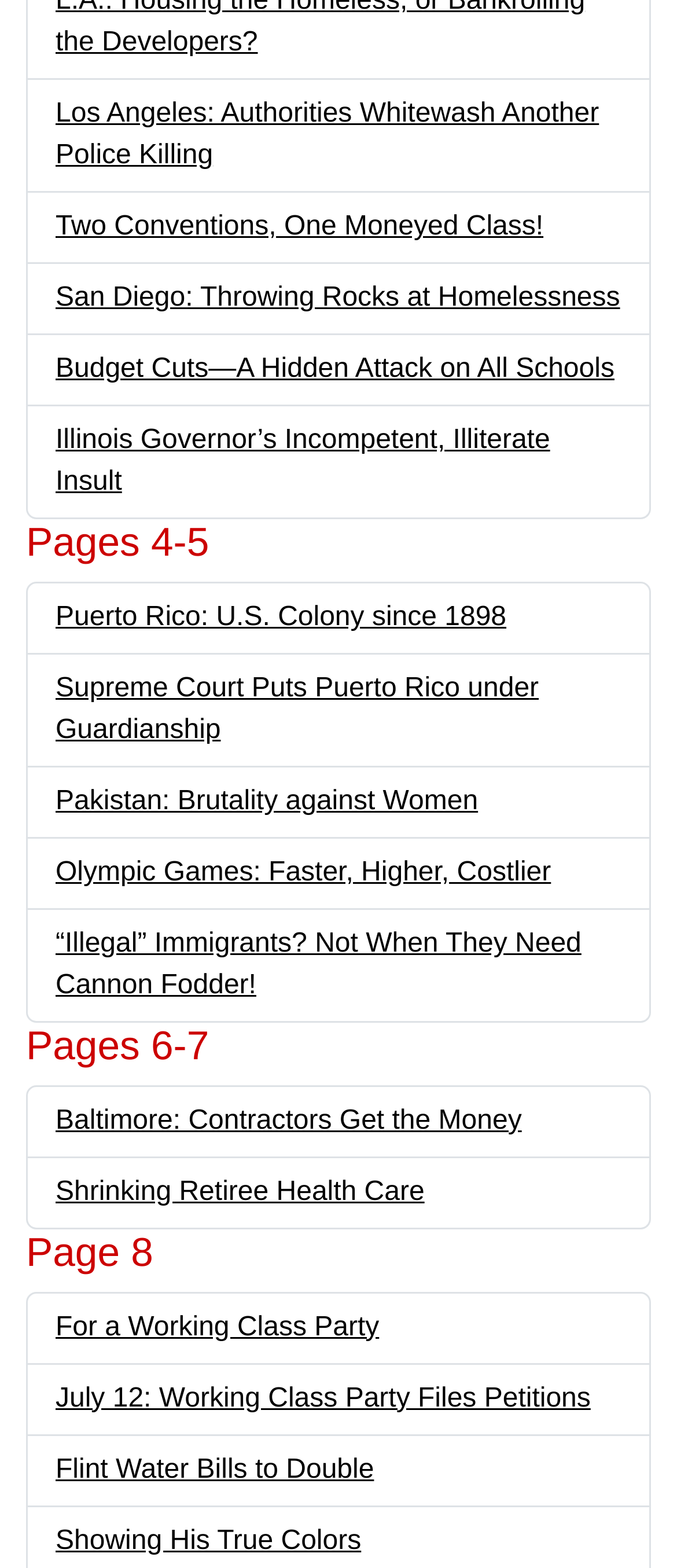Bounding box coordinates should be in the format (top-left x, top-left y, bottom-right x, bottom-right y) and all values should be floating point numbers between 0 and 1. Determine the bounding box coordinate for the UI element described as: Back to blog

None